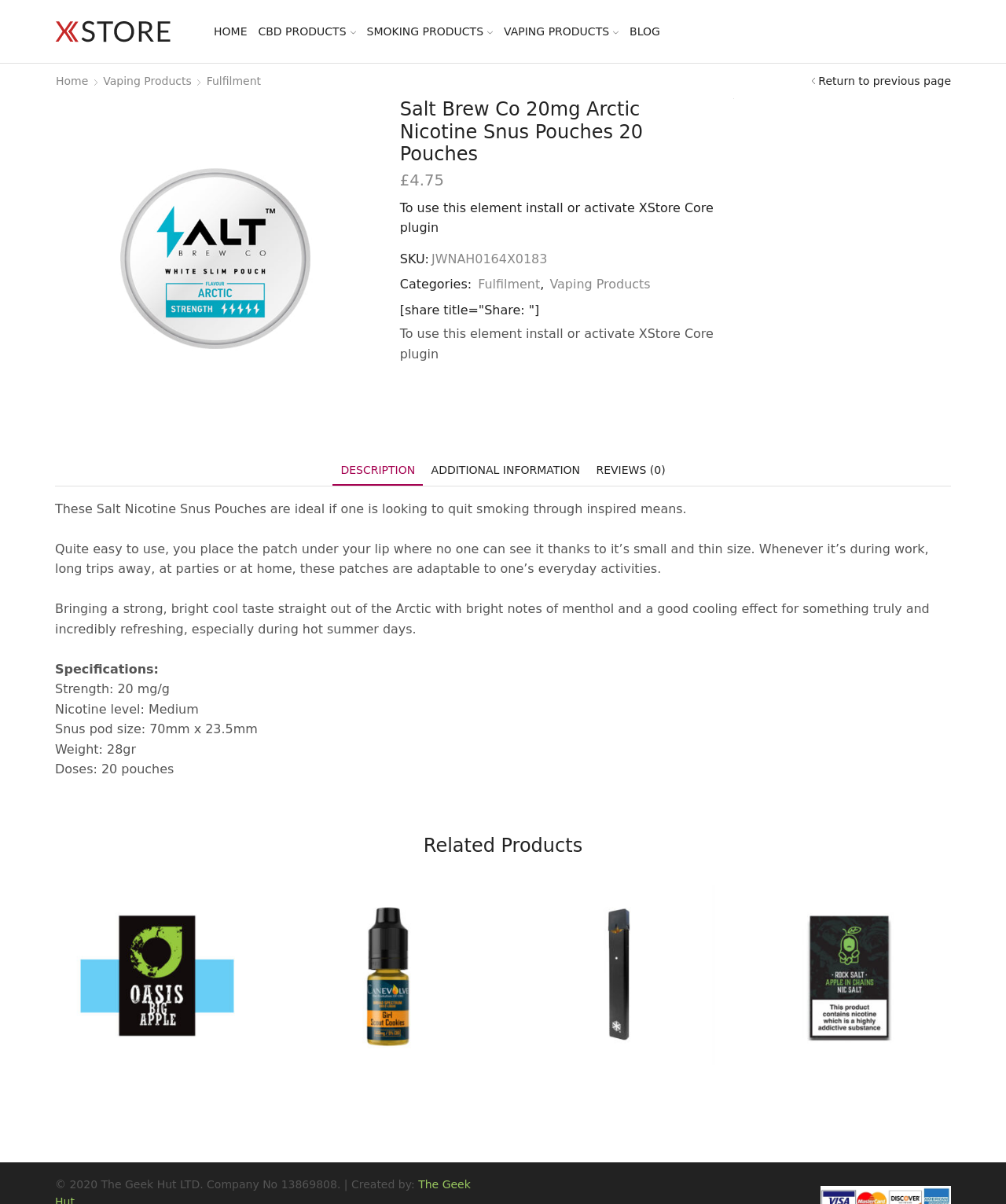What is the price of Salt Brew Co 20mg Arctic Nicotine Snus Pouches?
Kindly answer the question with as much detail as you can.

The price of Salt Brew Co 20mg Arctic Nicotine Snus Pouches can be found on the webpage by looking at the product information section, where it is displayed as '£4.75'.